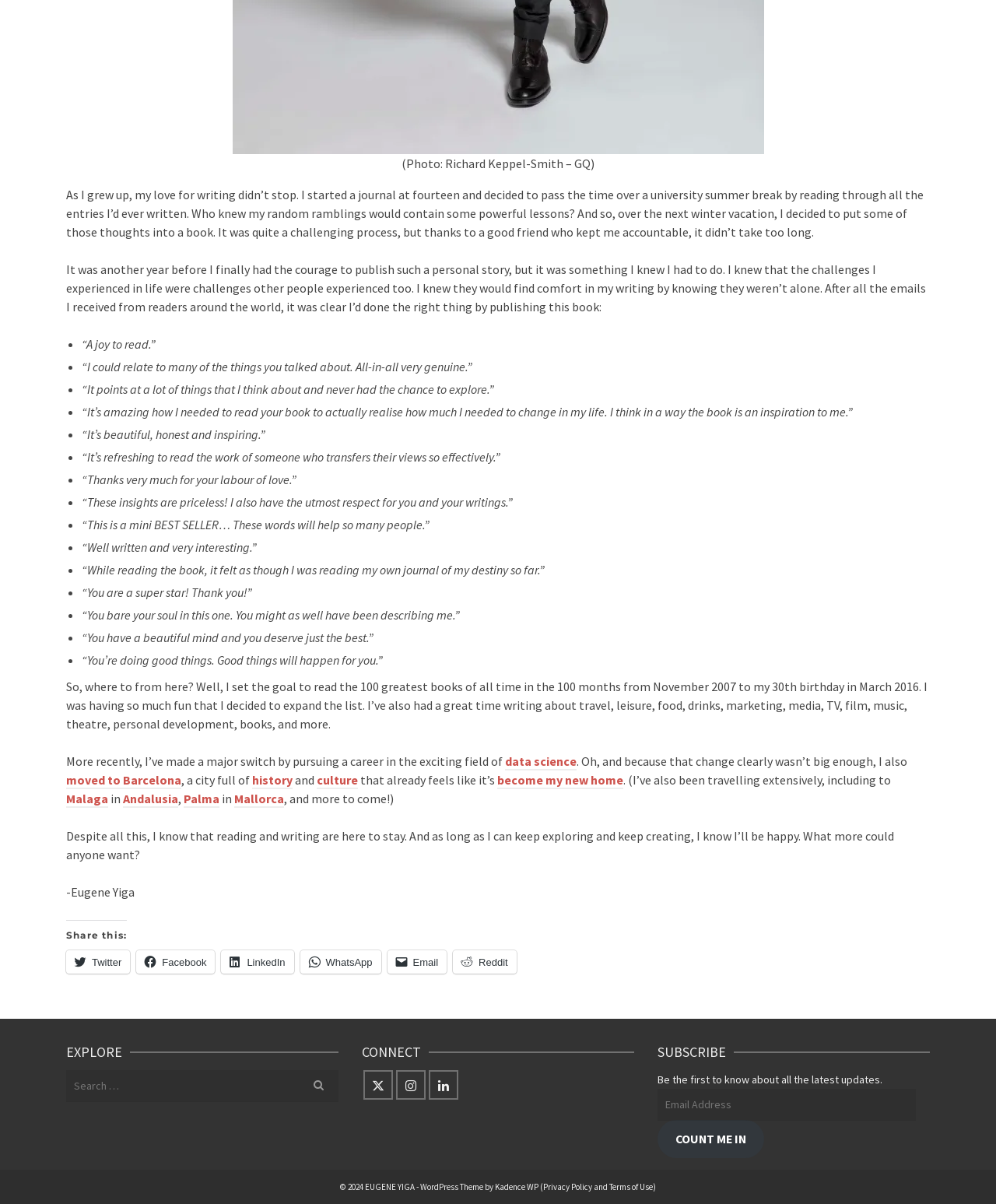Please mark the bounding box coordinates of the area that should be clicked to carry out the instruction: "Search for something".

[0.066, 0.89, 0.098, 0.918]